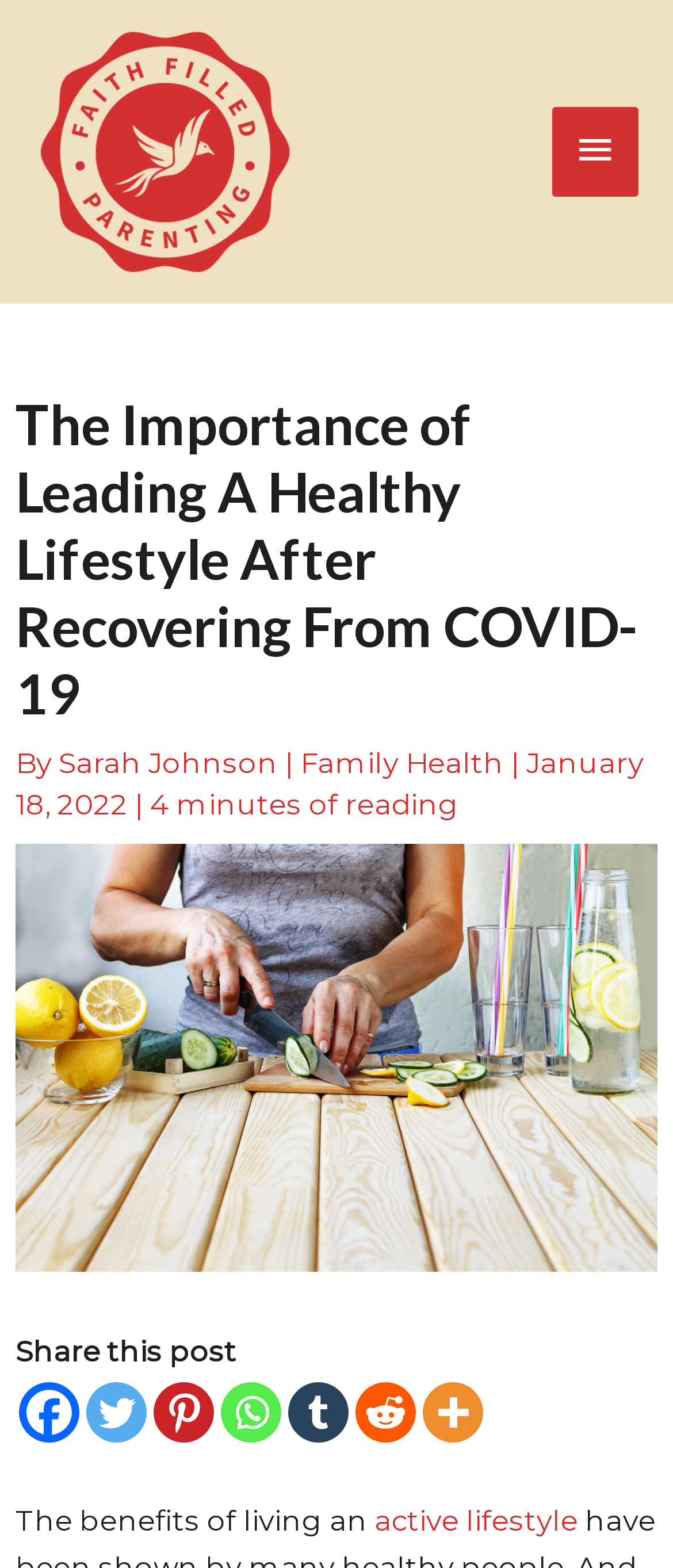Please identify the bounding box coordinates of the area that needs to be clicked to fulfill the following instruction: "Share this post on Facebook."

[0.028, 0.881, 0.118, 0.92]